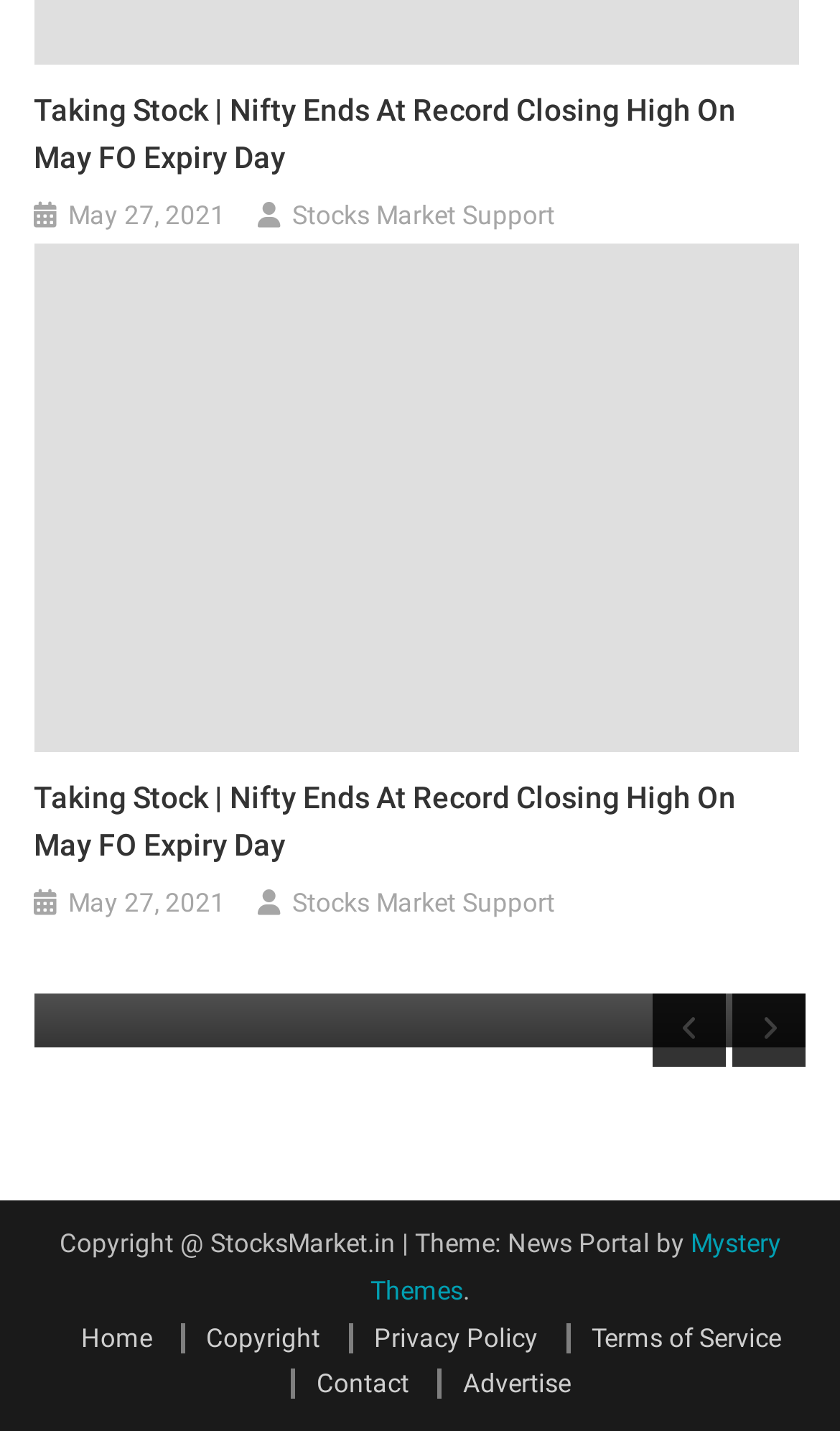Predict the bounding box coordinates of the area that should be clicked to accomplish the following instruction: "View the 'Trading Calls - Equity F&O' page". The bounding box coordinates should consist of four float numbers between 0 and 1, i.e., [left, top, right, bottom].

[0.091, 0.491, 0.517, 0.527]